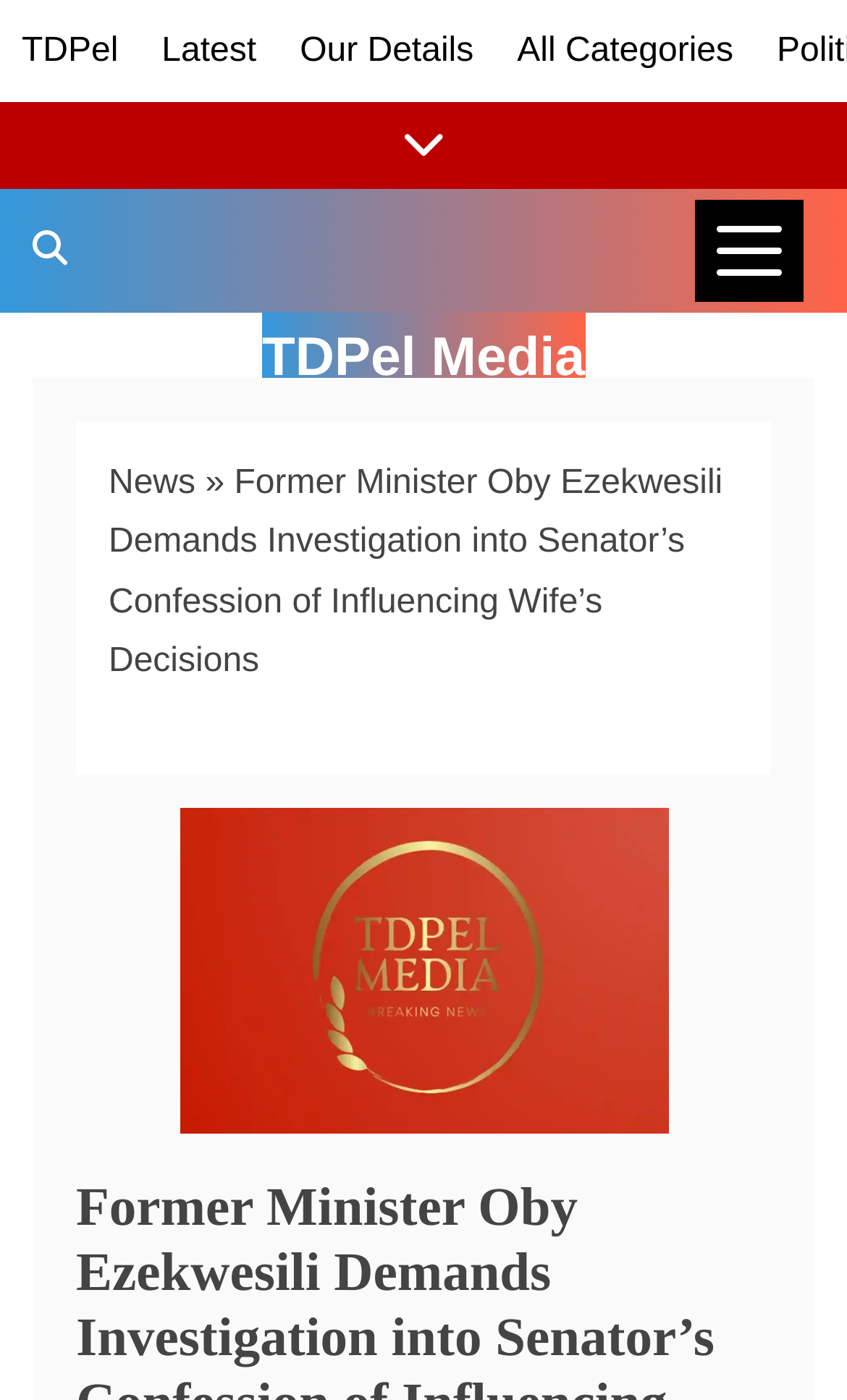Provide a comprehensive description of the webpage.

The webpage is an article page from TDPel Media, with the title "Former Minister Oby Ezekwesili Demands Investigation into Senator’s Confession of Influencing Wife’s Decisions". At the top, there are four links: "TDPel", "Latest", "Our Details", and "All Categories", aligned horizontally across the page. Below these links, there is a button labeled "News Categories" on the right side, which is not expanded. 

On the left side, there is a link "Show/Hide News Links" and a search bar labeled "Search TDPel Media". Below the search bar, there is a navigation section with breadcrumbs, which displays the article's category hierarchy. The breadcrumbs consist of a link "News", a right arrow symbol, and the article title. 

The main content of the article is located below the breadcrumbs, accompanied by a large image related to the article. The image takes up most of the page's width and is positioned near the top of the content area.